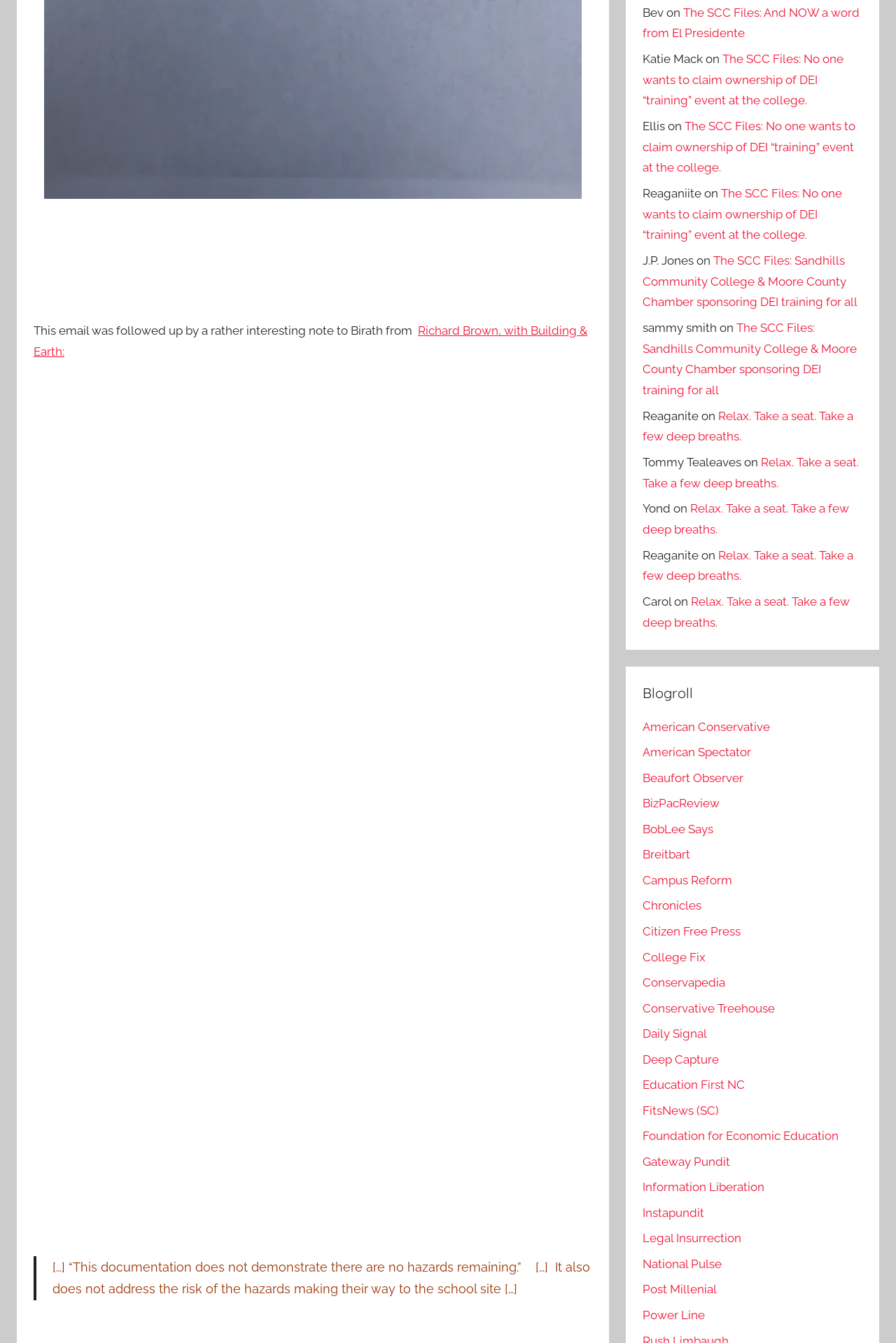Predict the bounding box coordinates for the UI element described as: "Chronicles". The coordinates should be four float numbers between 0 and 1, presented as [left, top, right, bottom].

[0.717, 0.669, 0.782, 0.68]